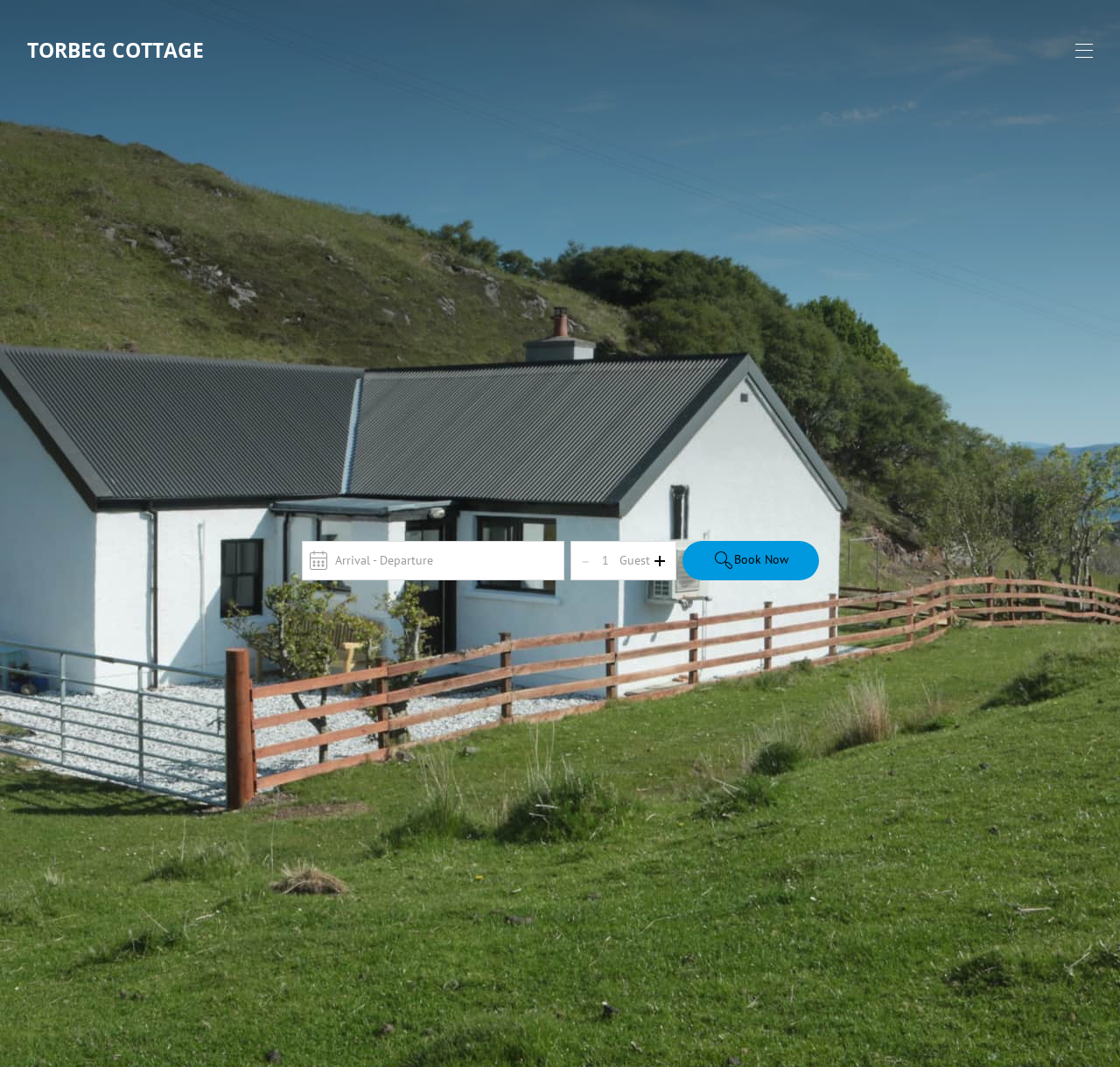How many links are in the main navigation?
Based on the image, answer the question in a detailed manner.

The main navigation is located in the middle of the page and contains 9 links: 'Home', 'Location', 'Our Story', 'Torbeg Cottage', 'Overview', 'Rates', 'Contact', 'Map', and 'Availability'.